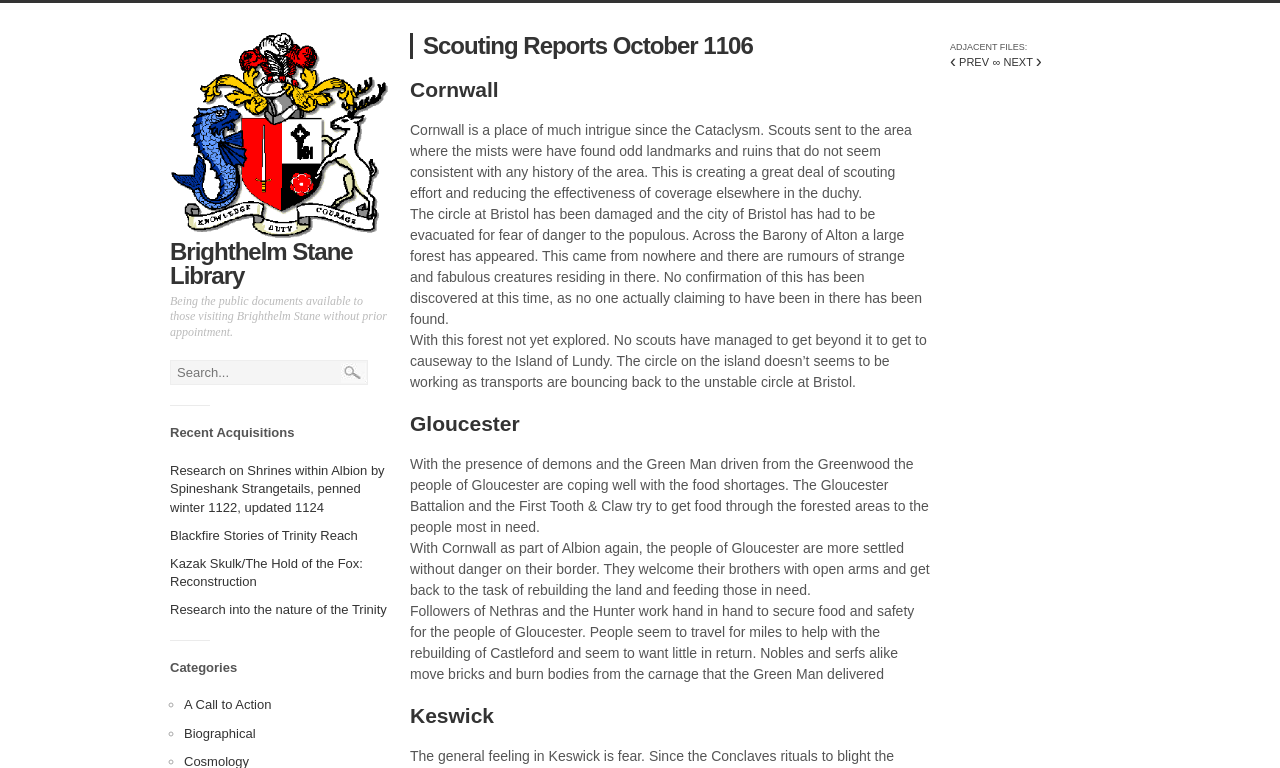Specify the bounding box coordinates of the area to click in order to follow the given instruction: "Go to the previous page."

[0.742, 0.073, 0.773, 0.089]